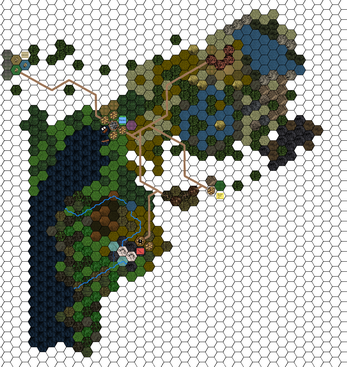Describe thoroughly the contents of the image.

The image features a visually intricate hexagonal map, showcasing diverse terrains and landscapes. The map is divided into hexagonal tiles, each representing different geographic features, such as forests, water bodies, and possibly settlements or points of interest. A prominent dark blue area in the lower left corner likely indicates a lake or ocean, while various shades of green, brown, and yellow throughout suggest a mix of wooded regions, hills, and open fields. 

Connecting these areas are paths that may represent travel routes, enhancing the map's functionality for exploration or gaming purposes. The overall design suggests a thematic or strategic use, making it suitable for tabletop games, role-playing scenarios, or world-building activities. This captivating landscape invites viewers to imagine adventures and stories set within its hexagonal confines.